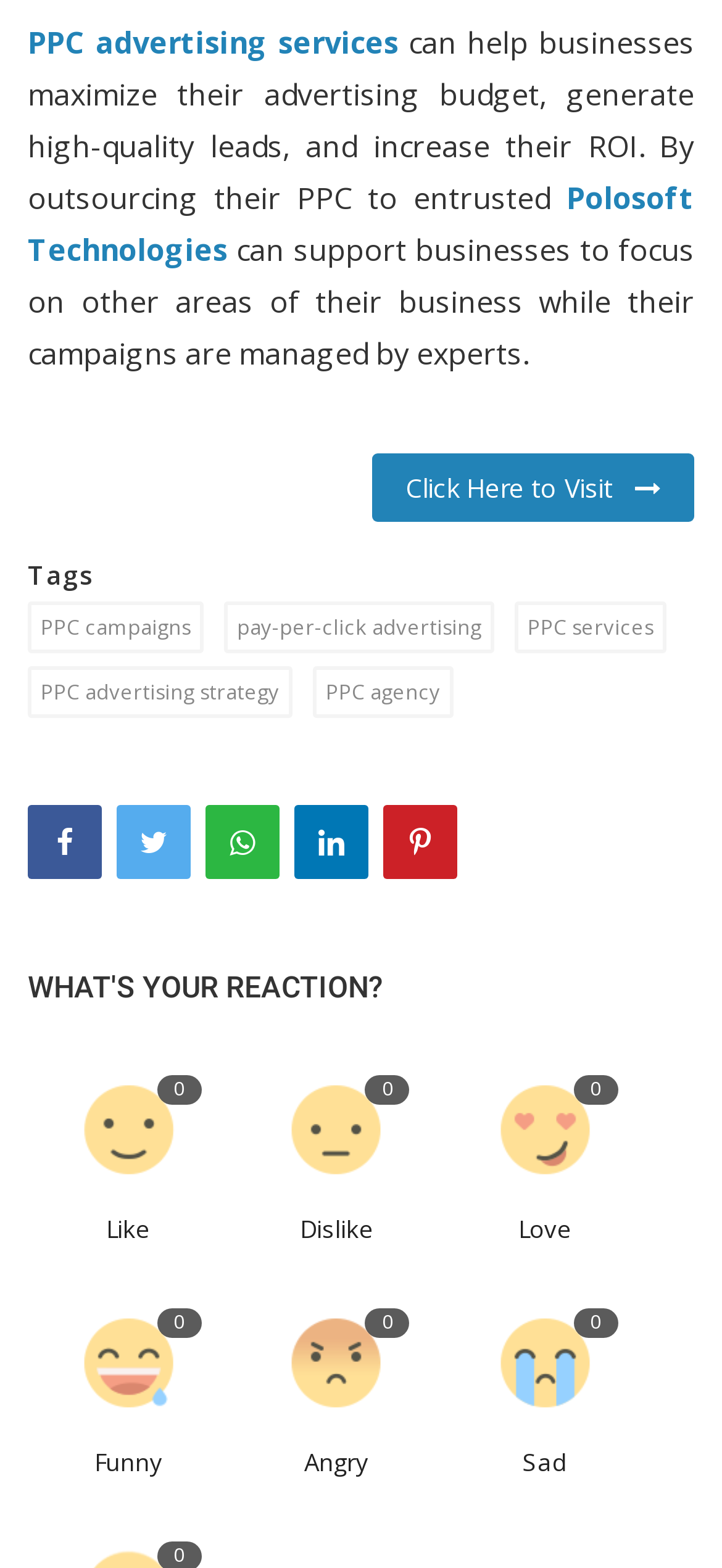Please determine the bounding box coordinates of the clickable area required to carry out the following instruction: "Like the post". The coordinates must be four float numbers between 0 and 1, represented as [left, top, right, bottom].

[0.082, 0.676, 0.274, 0.765]